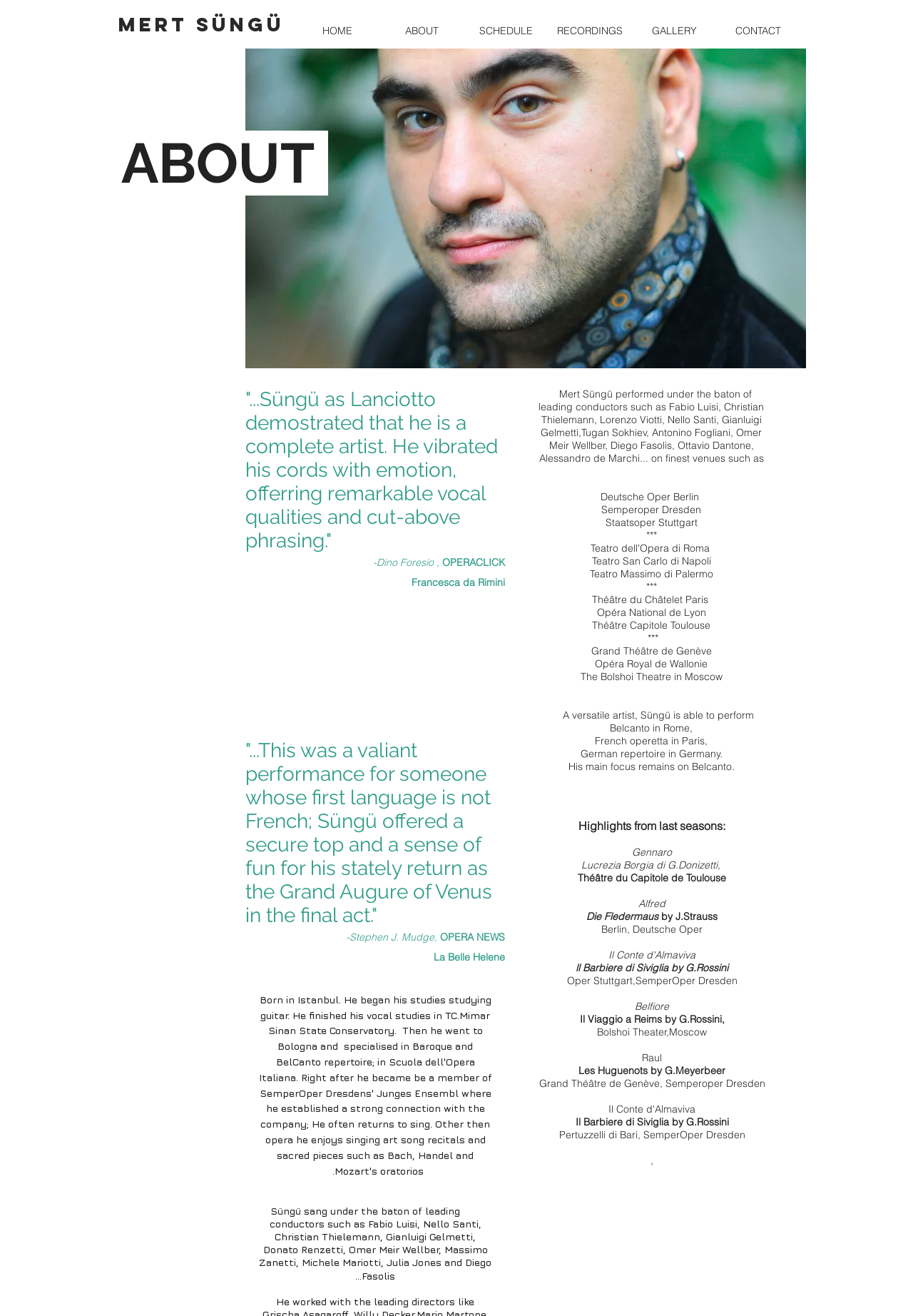Deliver a detailed narrative of the webpage's visual and textual elements.

The webpage is about Mert Süngü, an opera singer. At the top, there is a heading with his name, followed by a subheading "ABOUT" on the right side. Below this, there are several quotes from critics, praising his performances in various operas.

On the left side, there is a section with his biography, describing his studies and career in opera singing. This section is divided into several paragraphs, with headings and subheadings.

To the right of the biography section, there is a list of opera houses and venues where he has performed, including Deutsche Oper Berlin, Semperoper Dresden, and Teatro San Carlo di Napoli. This list is organized in a column, with each venue on a separate line.

Further down, there is a section highlighting his performances in recent seasons, including roles in operas such as Lucrezia Borgia, Die Fledermaus, and Il Barbiere di Siviglia. Each performance is listed with the opera title, his role, and the venue.

At the very top of the page, there is a navigation menu with links to other sections of the website, including HOME, SCHEDULE, RECORDINGS, GALLERY, and CONTACT.